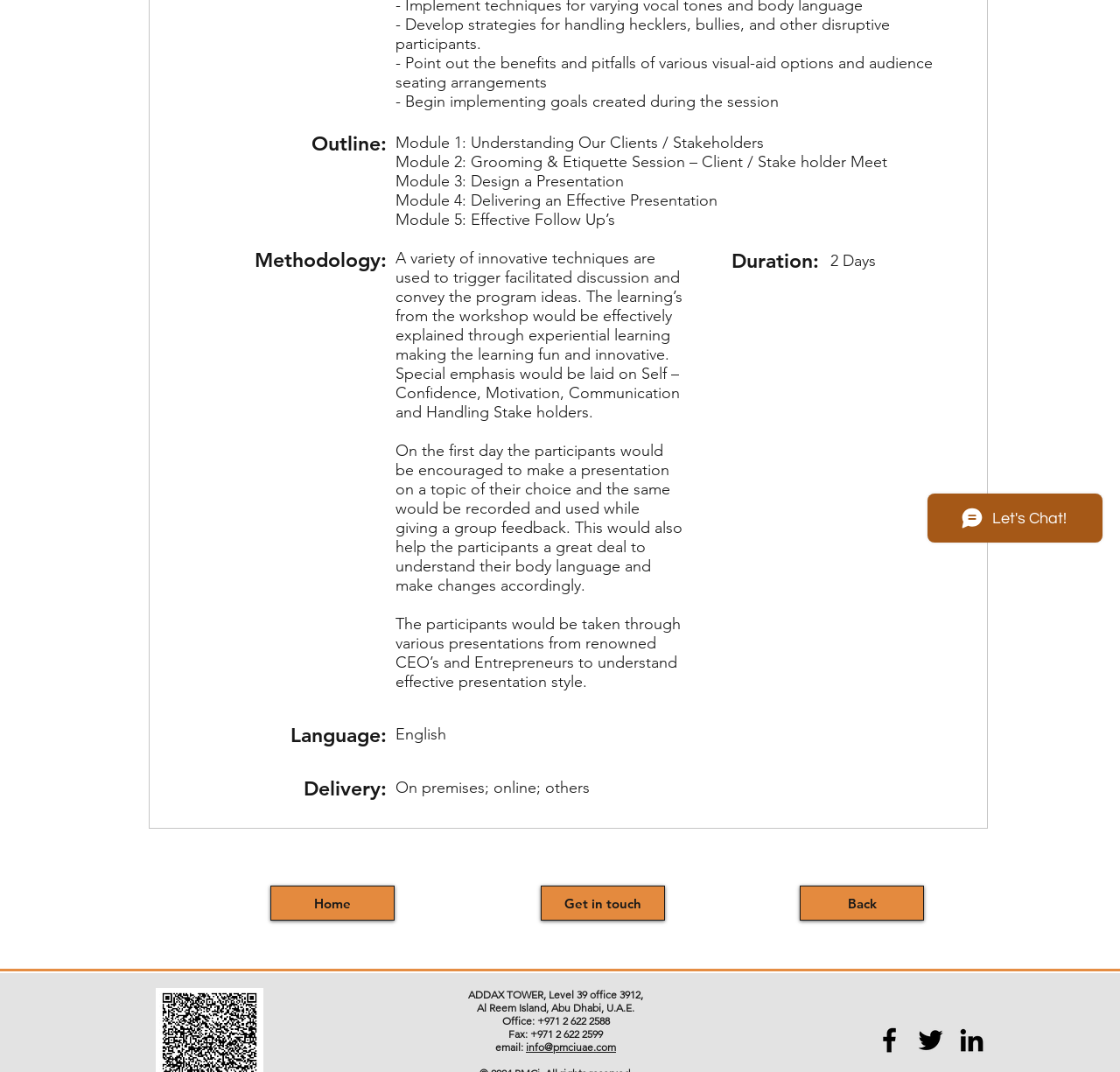Given the element description aria-label="LinkedIn", identify the bounding box coordinates for the UI element on the webpage screenshot. The format should be (top-left x, top-left y, bottom-right x, bottom-right y), with values between 0 and 1.

[0.853, 0.955, 0.882, 0.985]